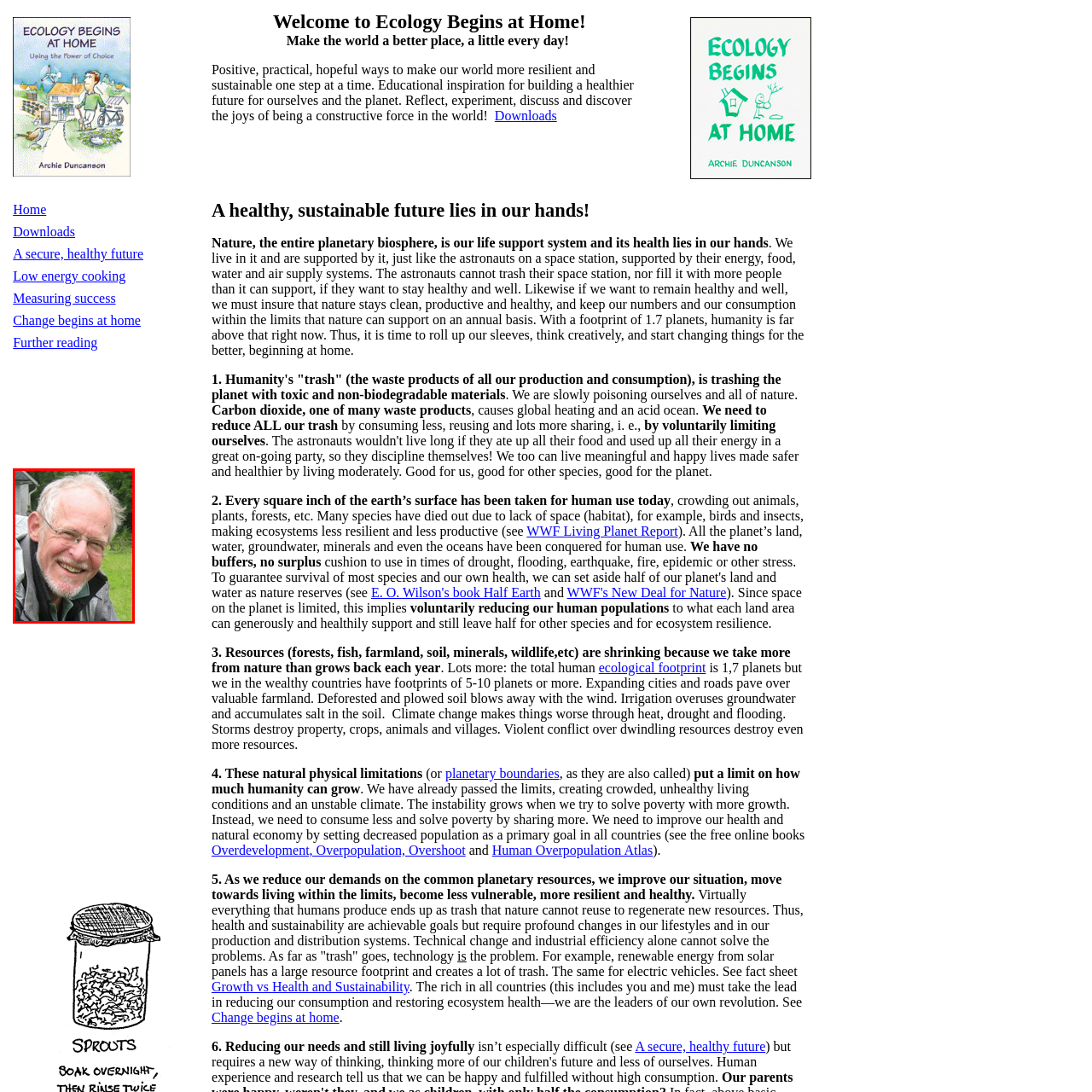Is the atmosphere in the image warm and inviting?
Carefully scrutinize the image inside the red bounding box and generate a comprehensive answer, drawing from the visual content.

The caption describes the image as having a warm and inviting atmosphere, which is conveyed through the greenery surrounding the man.